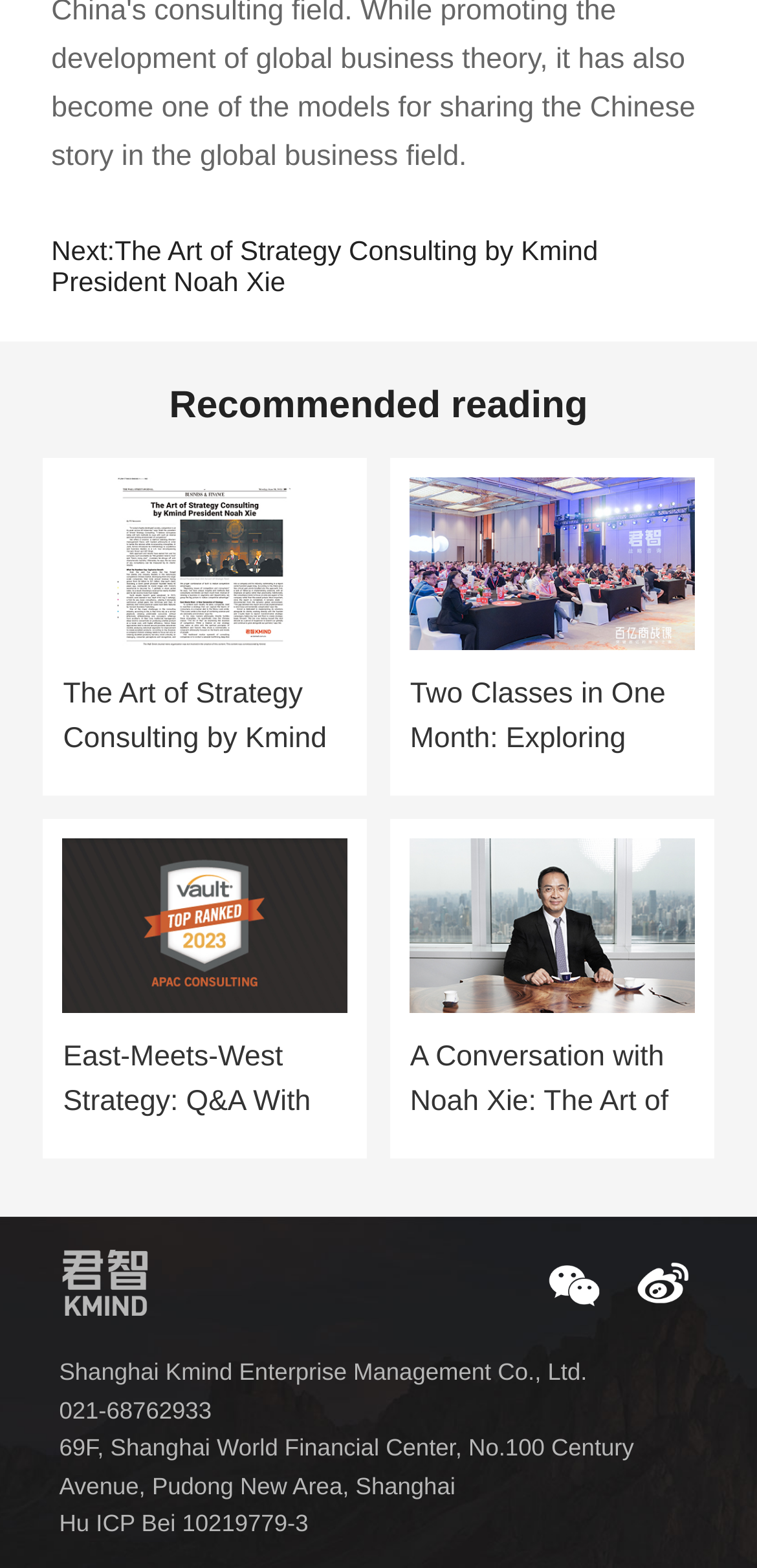What is the name of the company? Analyze the screenshot and reply with just one word or a short phrase.

Shanghai Kmind Enterprise Management Co., Ltd.